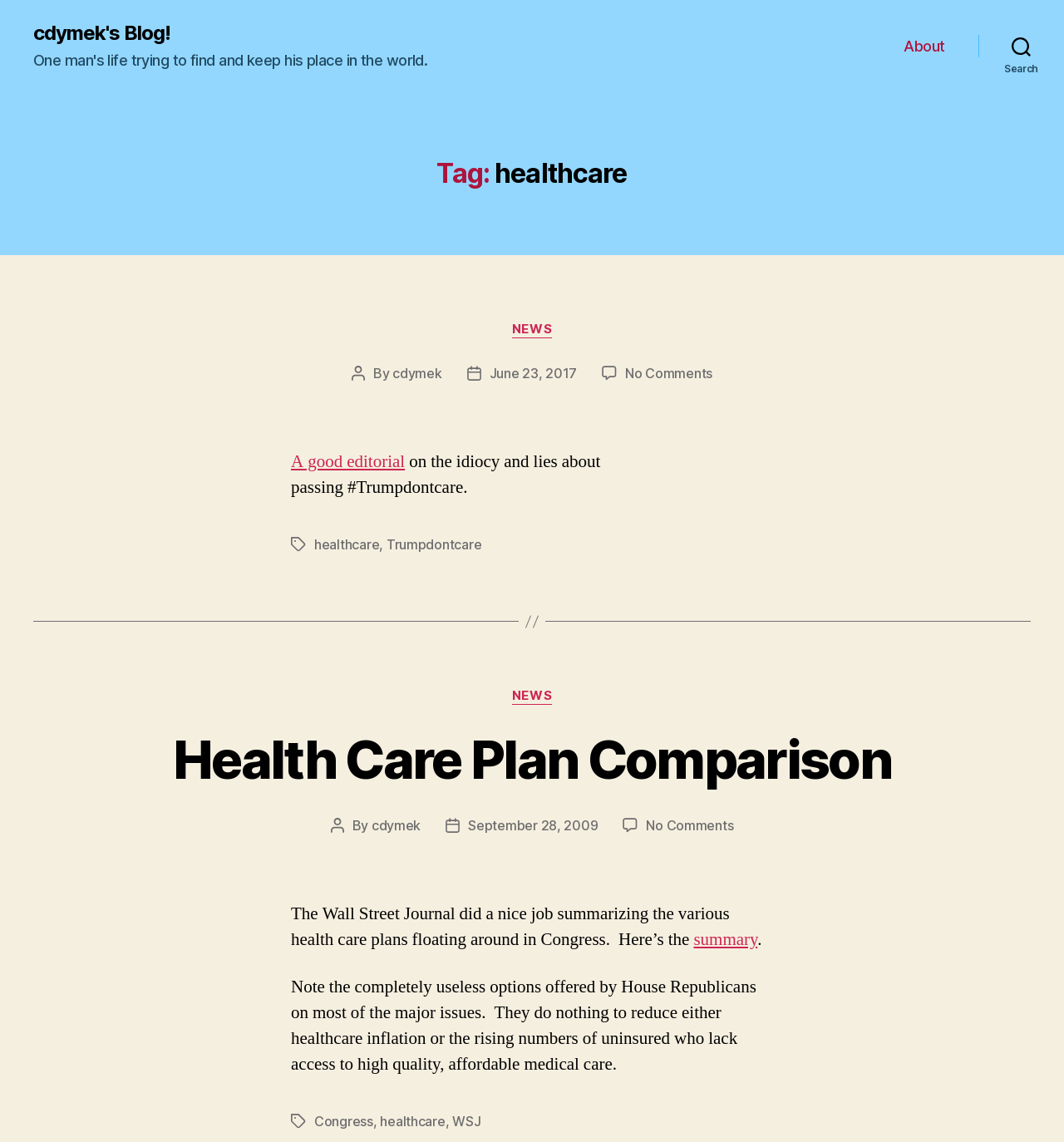Specify the bounding box coordinates of the region I need to click to perform the following instruction: "read the post about healthcare". The coordinates must be four float numbers in the range of 0 to 1, i.e., [left, top, right, bottom].

[0.273, 0.395, 0.381, 0.414]